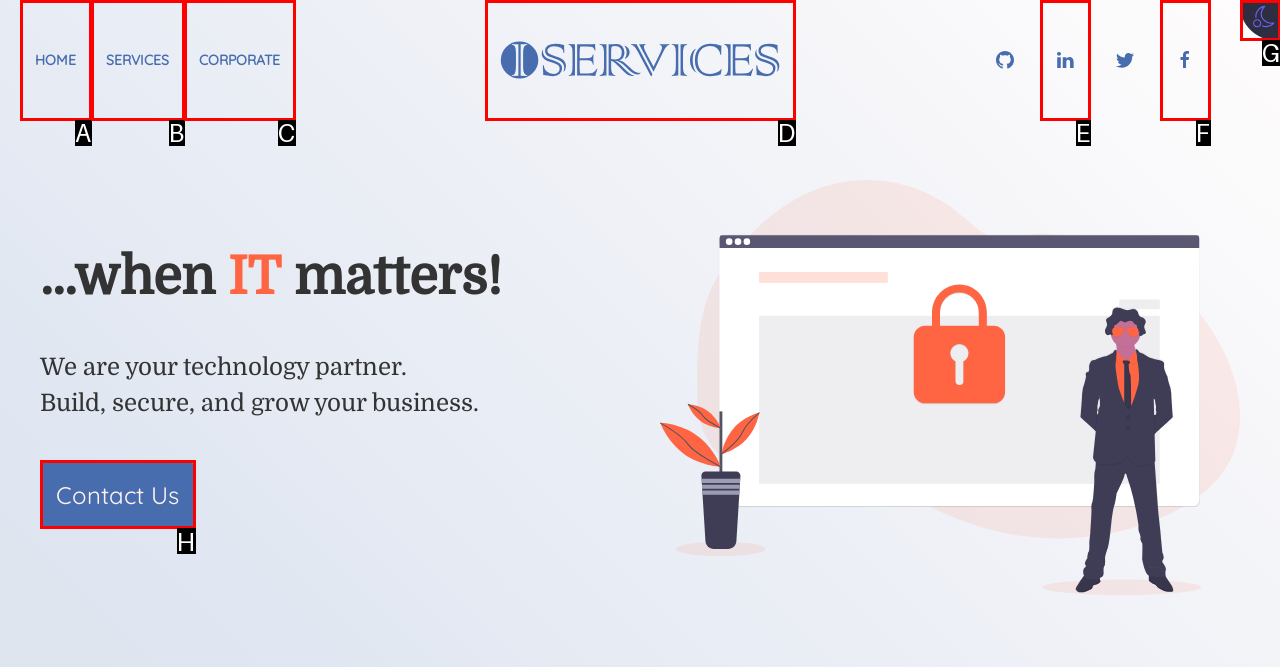Determine which option matches the description: aria-label="social". Answer using the letter of the option.

E